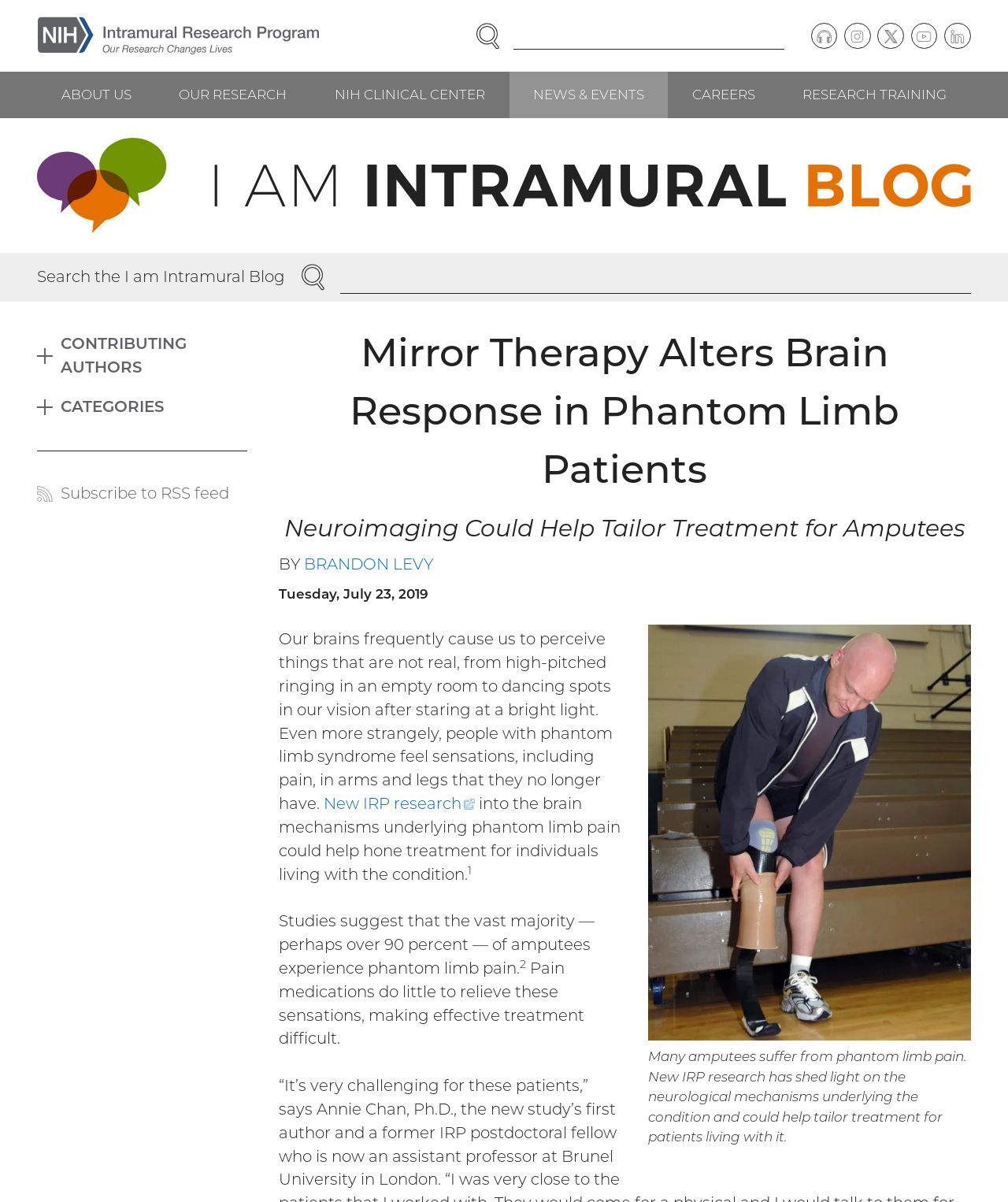Determine the bounding box coordinates of the clickable element necessary to fulfill the instruction: "Search the I am Intramural Blog". Provide the coordinates as four float numbers within the 0 to 1 range, i.e., [left, top, right, bottom].

[0.337, 0.217, 0.963, 0.244]